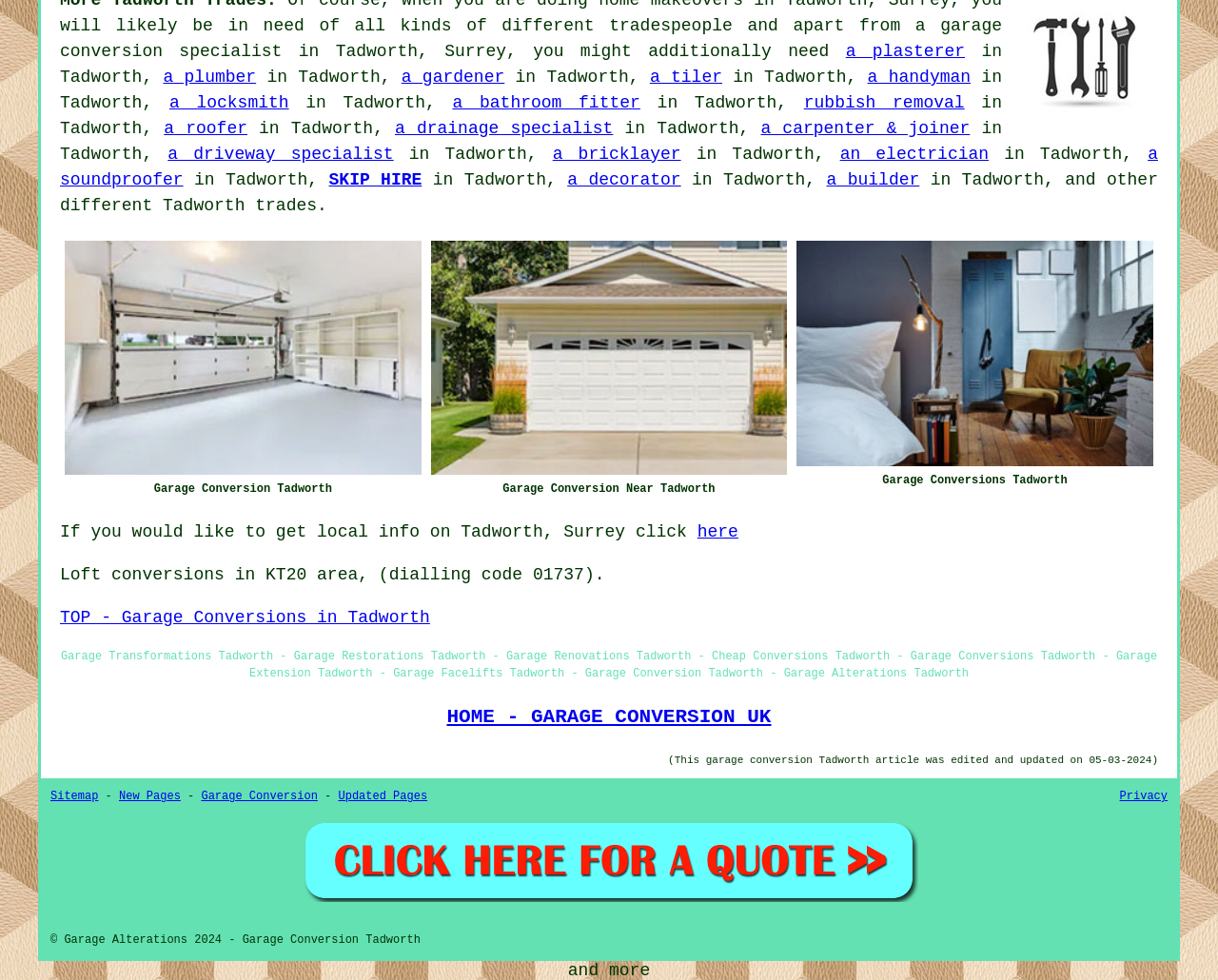Answer in one word or a short phrase: 
What is the purpose of the links on the webpage?

To provide more information